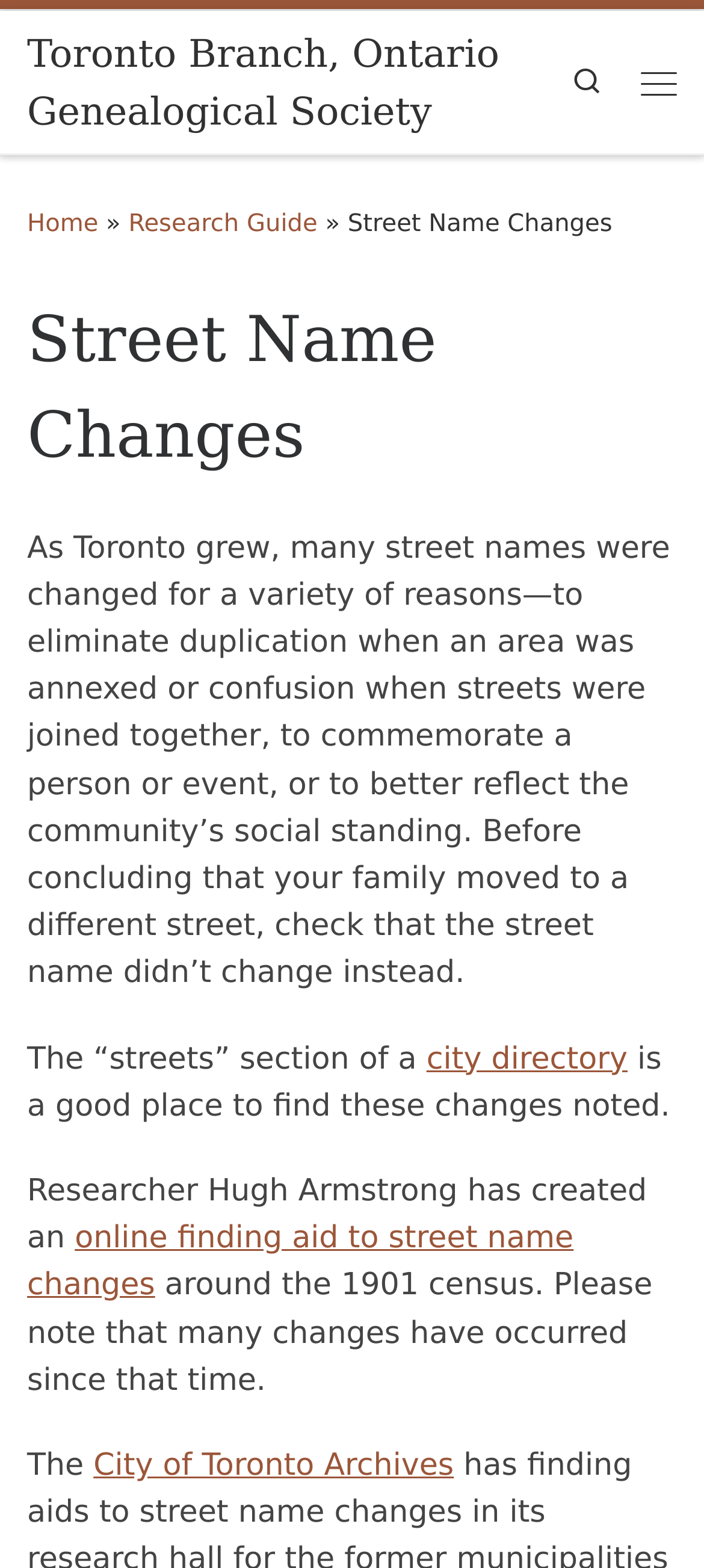Please locate the bounding box coordinates of the element that should be clicked to achieve the given instruction: "View the Research Guide".

[0.182, 0.135, 0.451, 0.152]